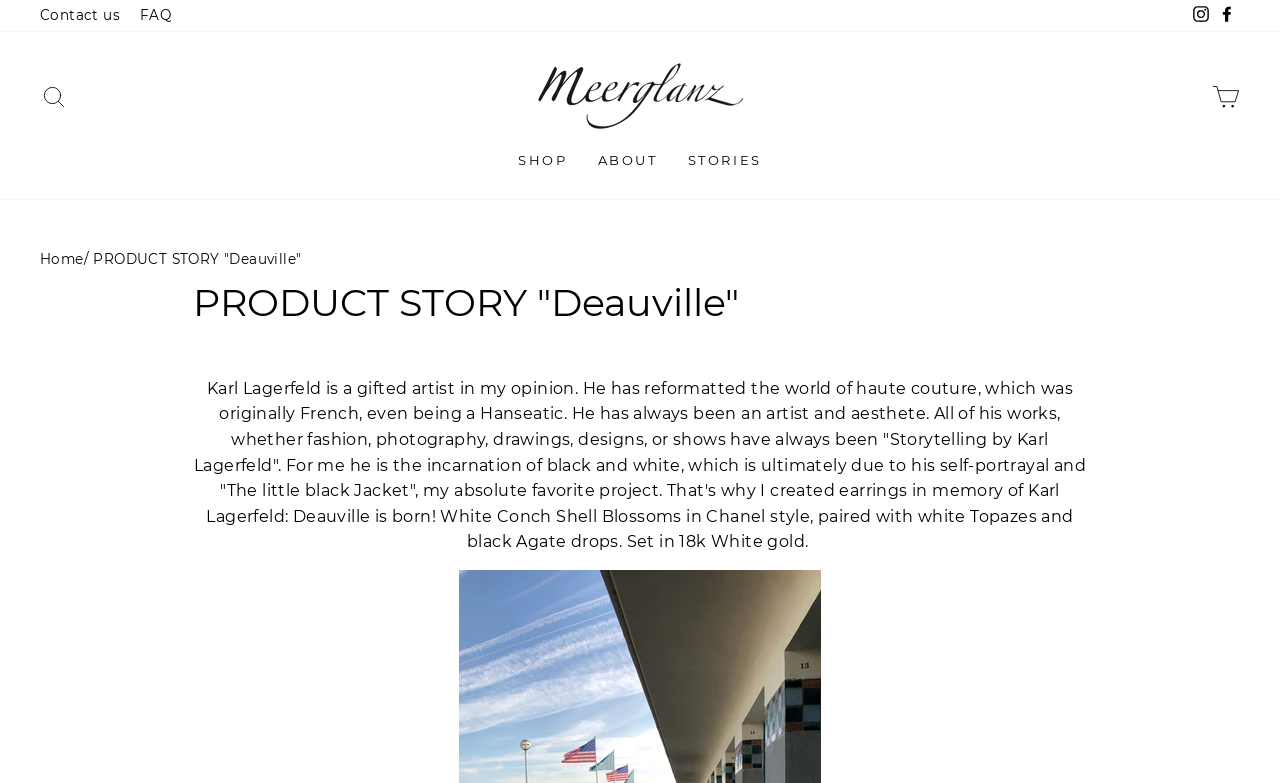What type of material is used for the earrings?
Give a one-word or short-phrase answer derived from the screenshot.

18k White gold